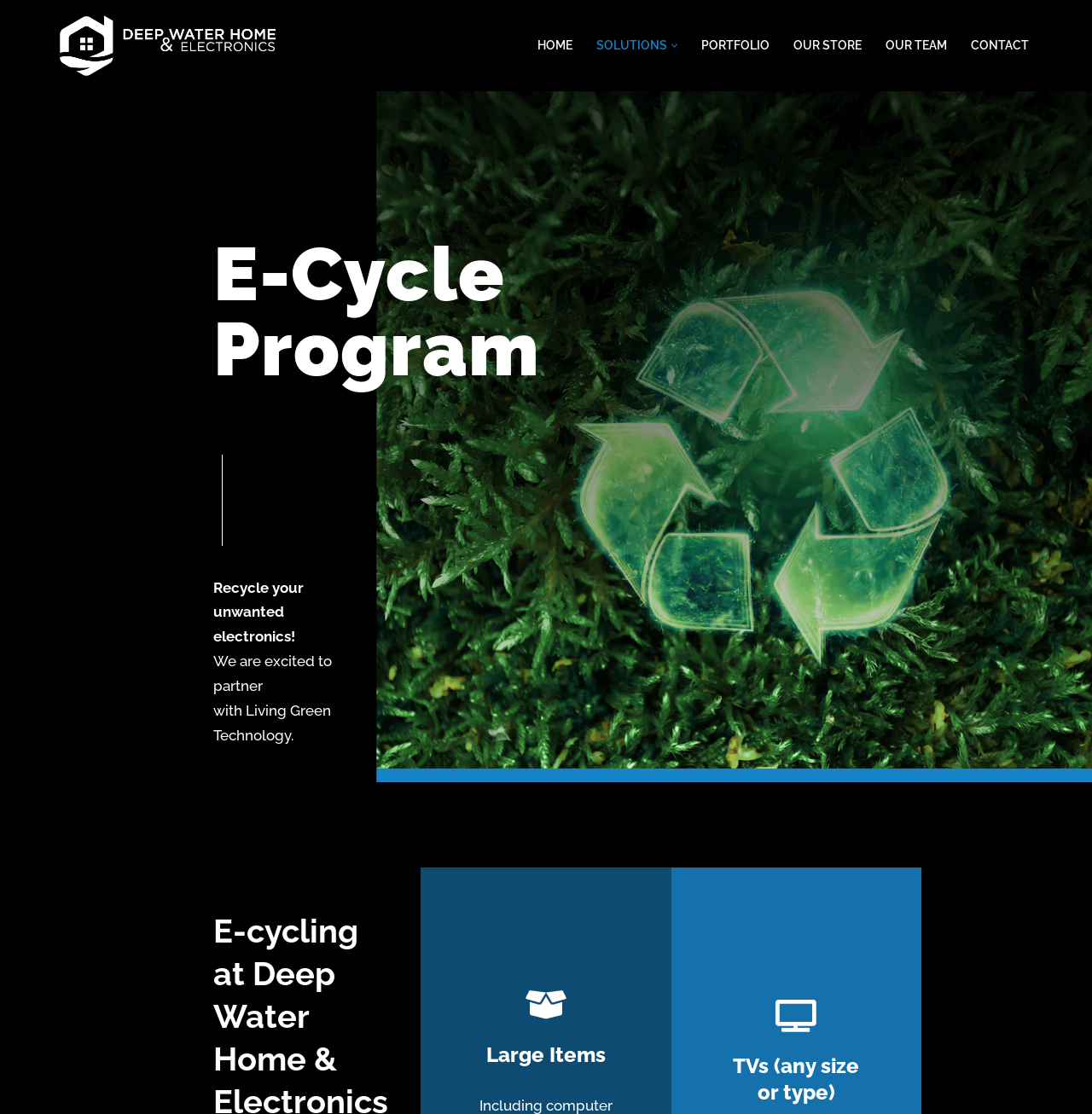Calculate the bounding box coordinates for the UI element based on the following description: "Skip to content". Ensure the coordinates are four float numbers between 0 and 1, i.e., [left, top, right, bottom].

[0.0, 0.025, 0.023, 0.04]